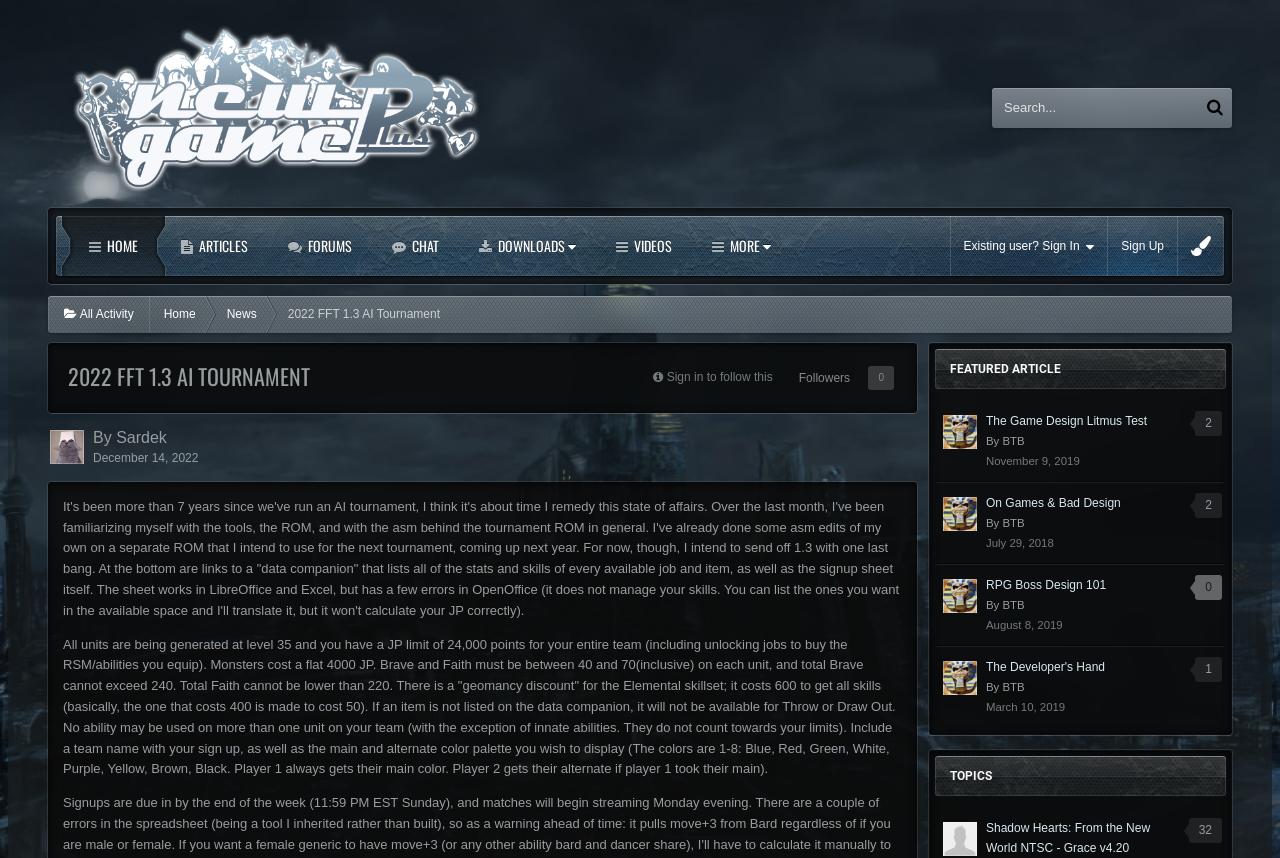Using the elements shown in the image, answer the question comprehensively: Who is the author of the article?

The author of the article is mentioned in the text 'By Sardek' and also in the link 'Sardek'.